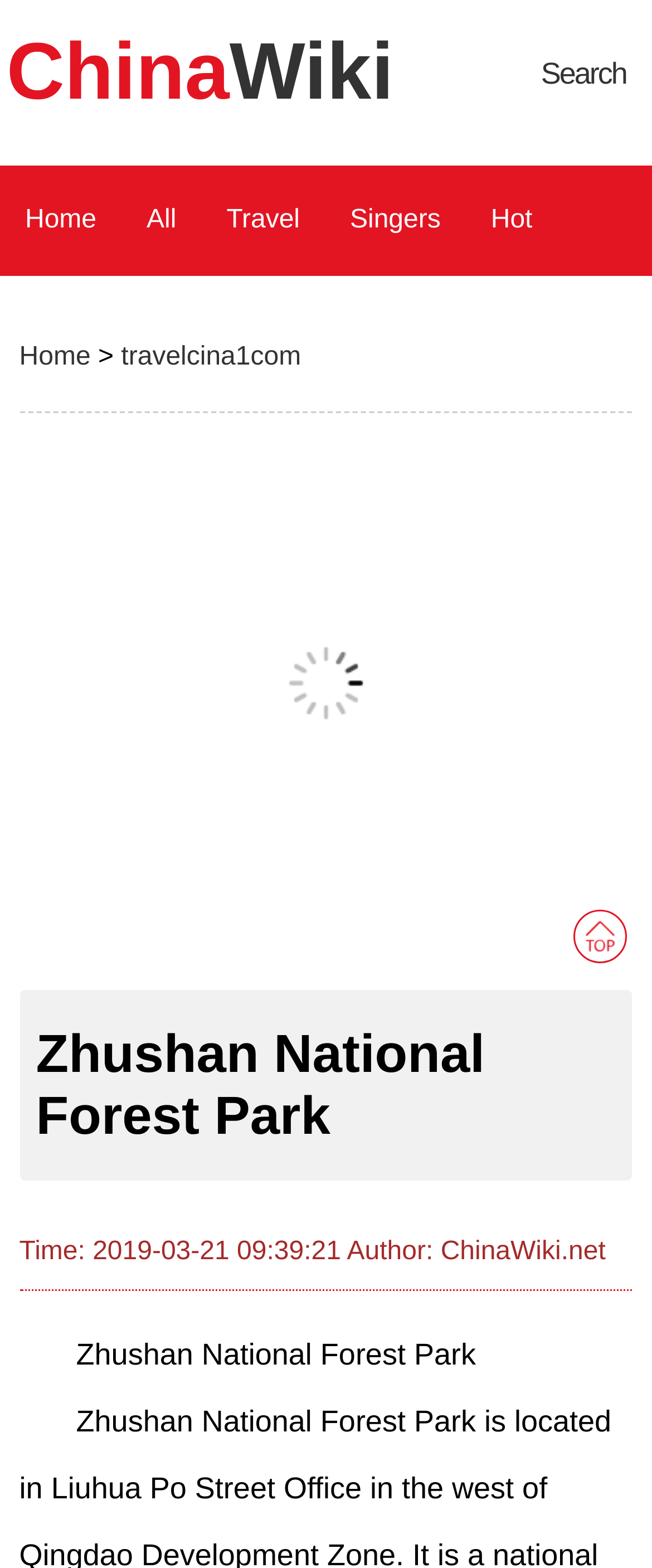For the element described, predict the bounding box coordinates as (top-left x, top-left y, bottom-right x, bottom-right y). All values should be between 0 and 1. Element description: Home

[0.038, 0.106, 0.148, 0.176]